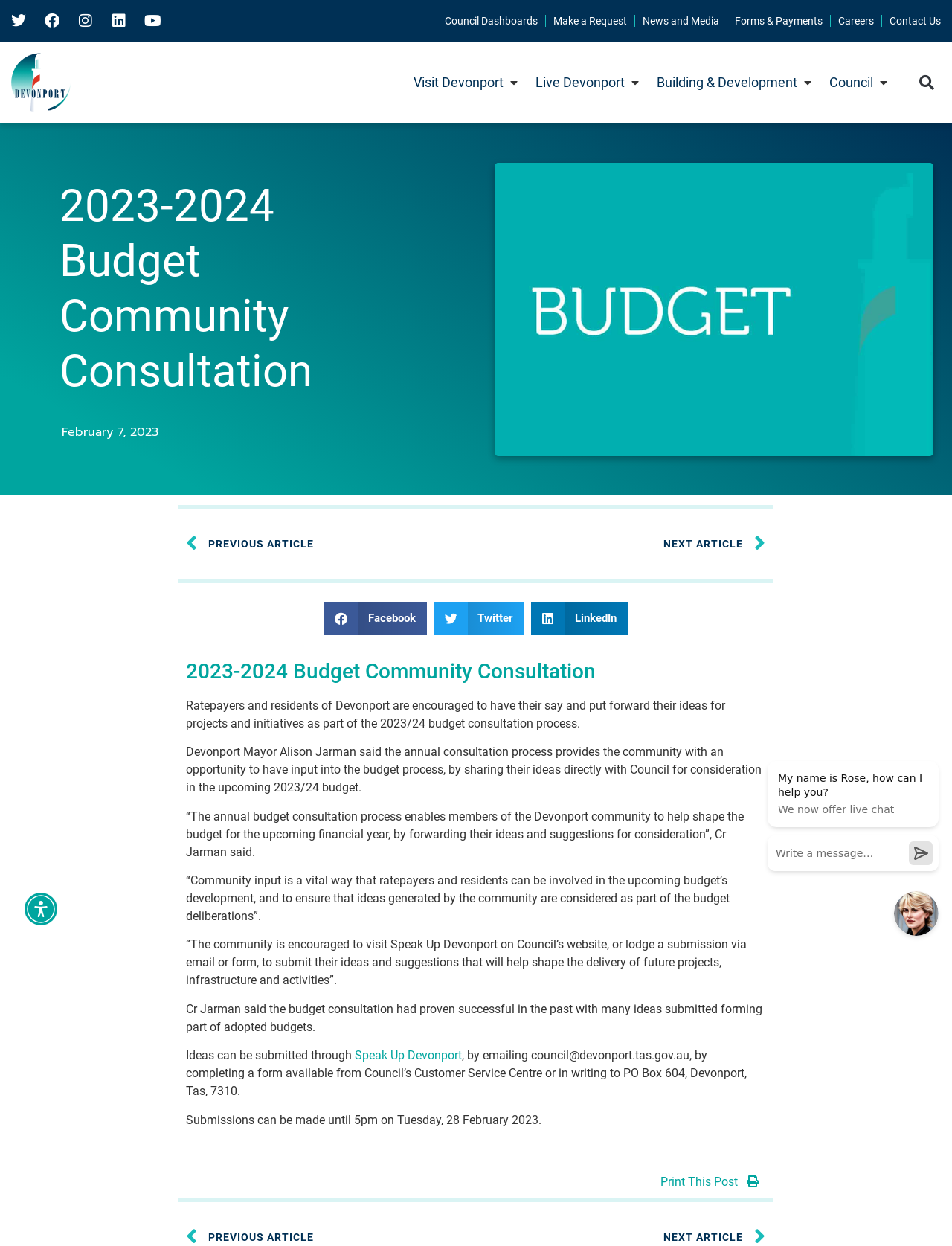Could you find the bounding box coordinates of the clickable area to complete this instruction: "Submit your ideas through Speak Up Devonport"?

[0.373, 0.841, 0.485, 0.853]